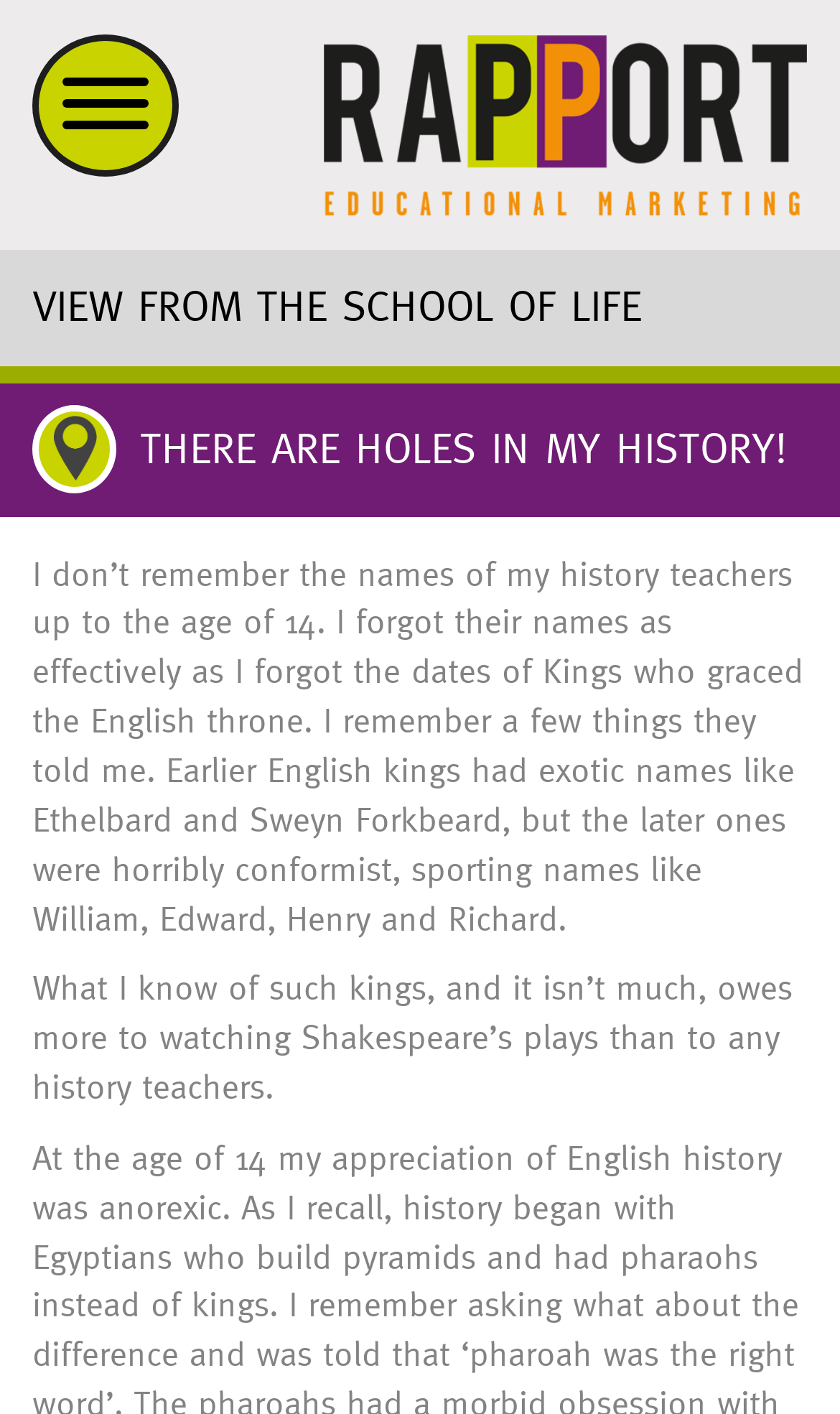What is the author's opinion about their history teachers?
Look at the image and construct a detailed response to the question.

The author mentions that they don't remember the names of their history teachers up to the age of 14, implying that they didn't have a significant impact on their life.